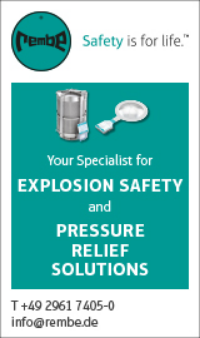What is the color of the bold lettering?
Please use the visual content to give a single word or phrase answer.

Turquoise